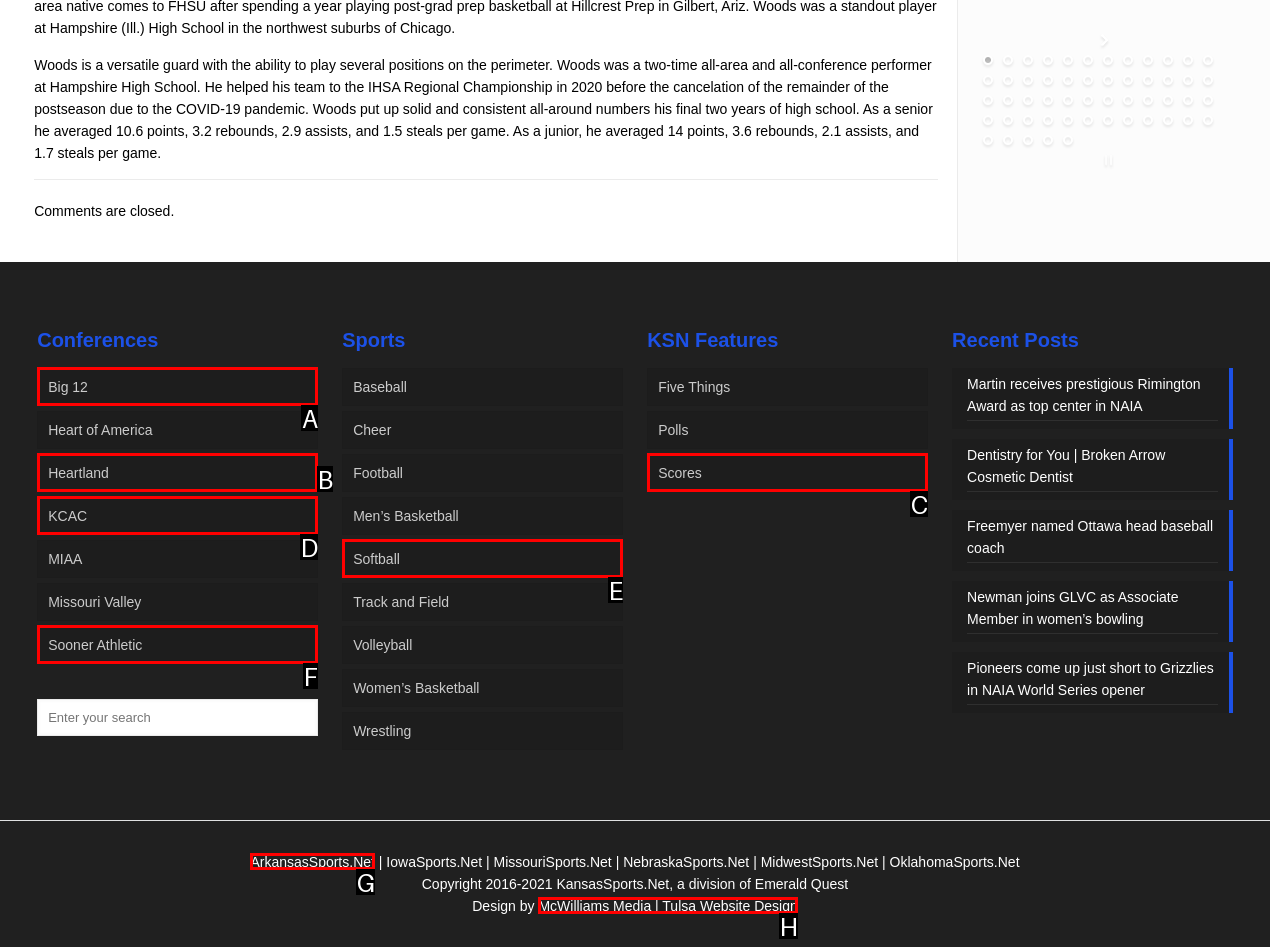Which lettered option matches the following description: KCAC
Provide the letter of the matching option directly.

D